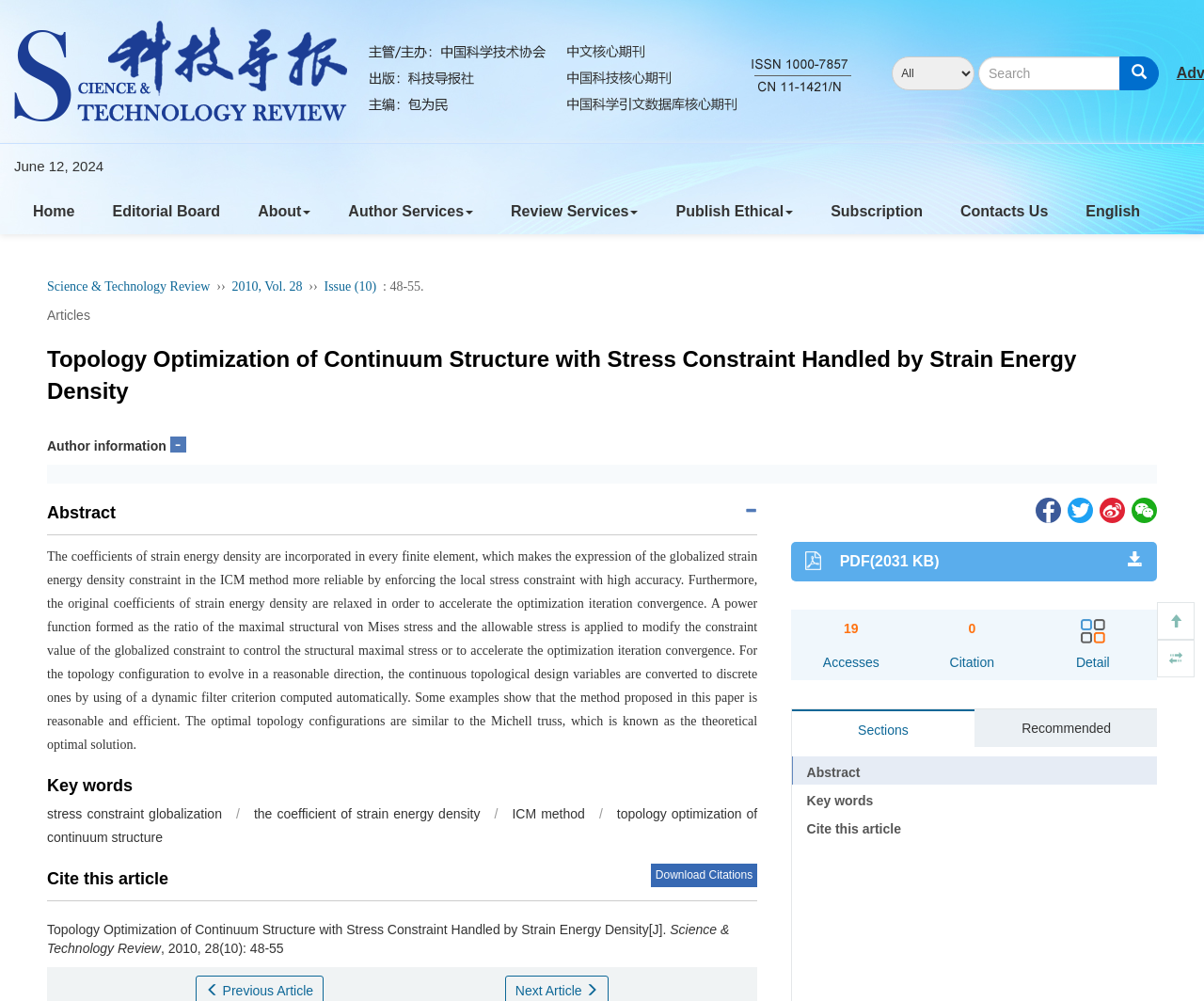How many links are there in the 'Recommended' section?
Answer the question with a single word or phrase, referring to the image.

3